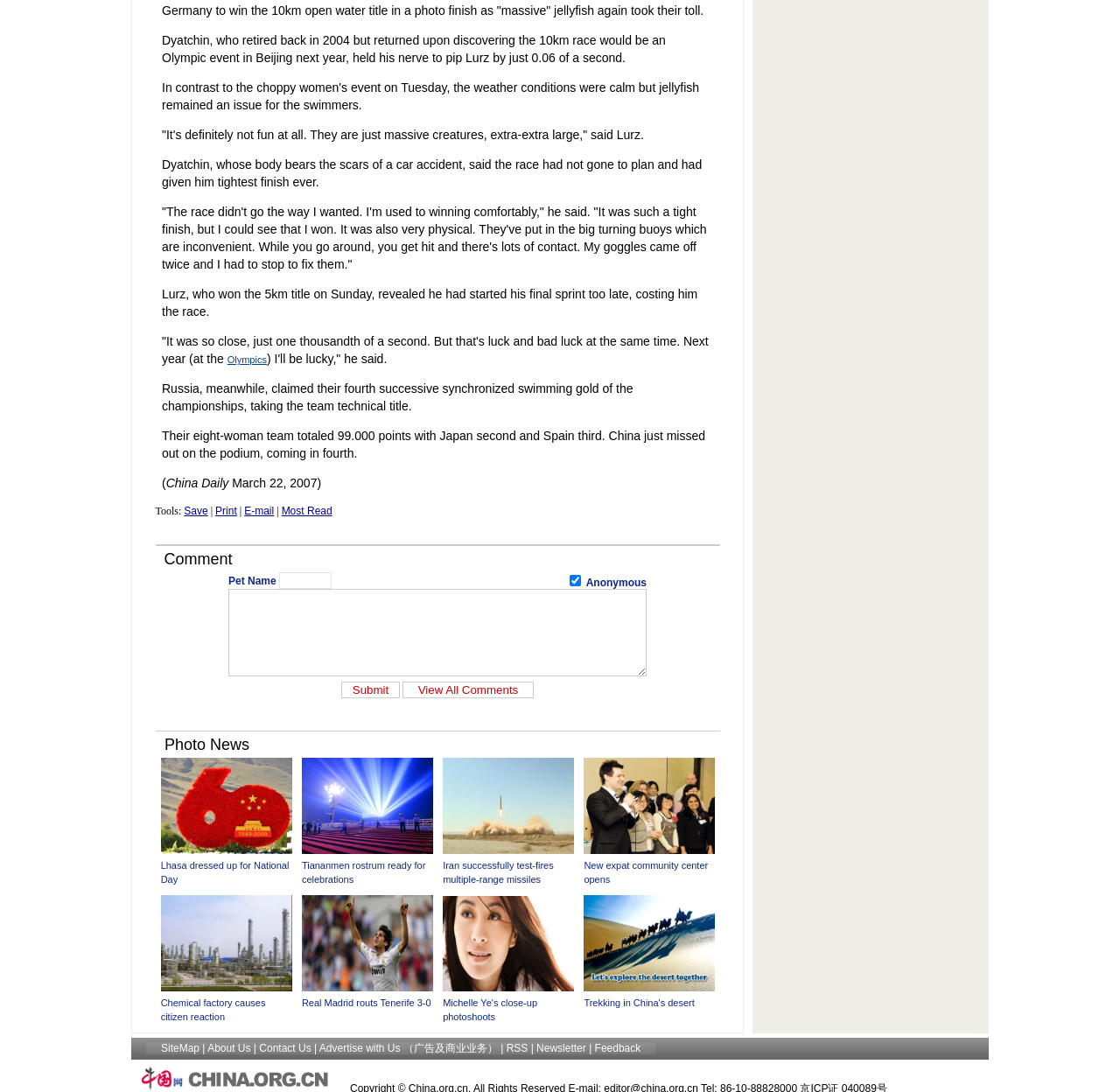Determine the bounding box coordinates of the target area to click to execute the following instruction: "Click the 'E-mail' link."

[0.218, 0.462, 0.245, 0.474]